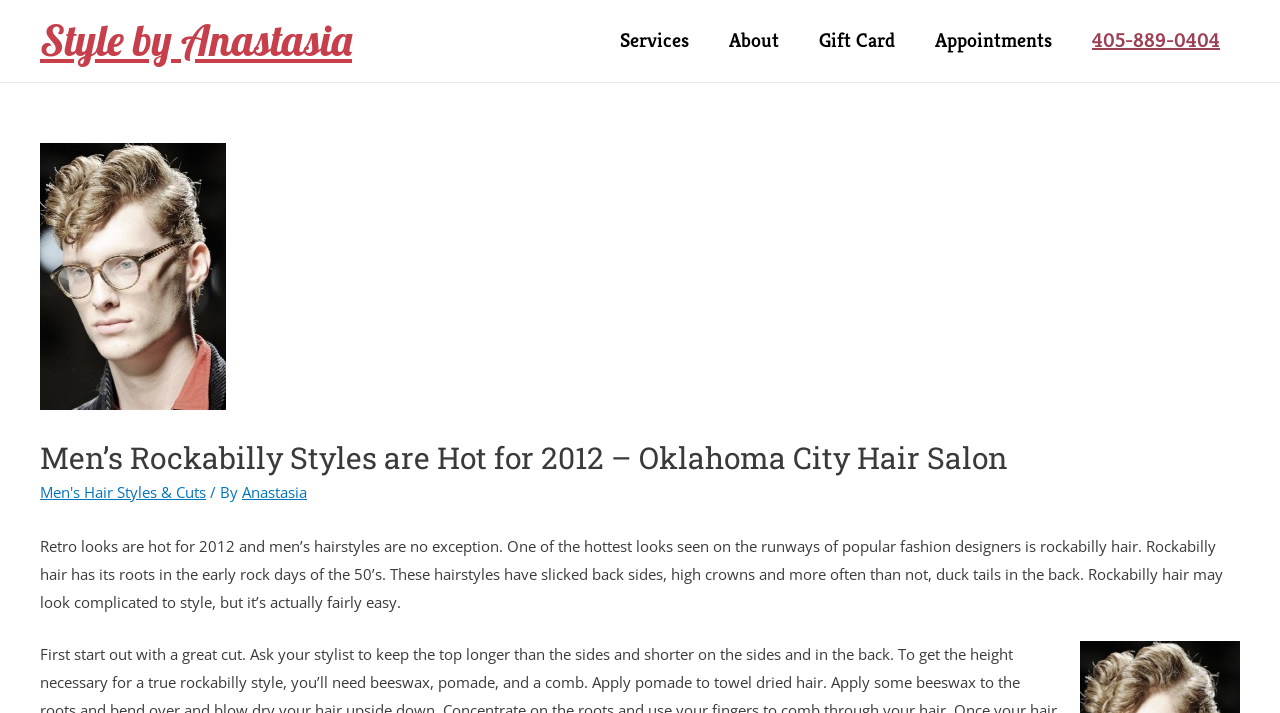Determine the coordinates of the bounding box for the clickable area needed to execute this instruction: "Read more about 'Men's Hair Styles & Cuts'".

[0.031, 0.675, 0.161, 0.703]